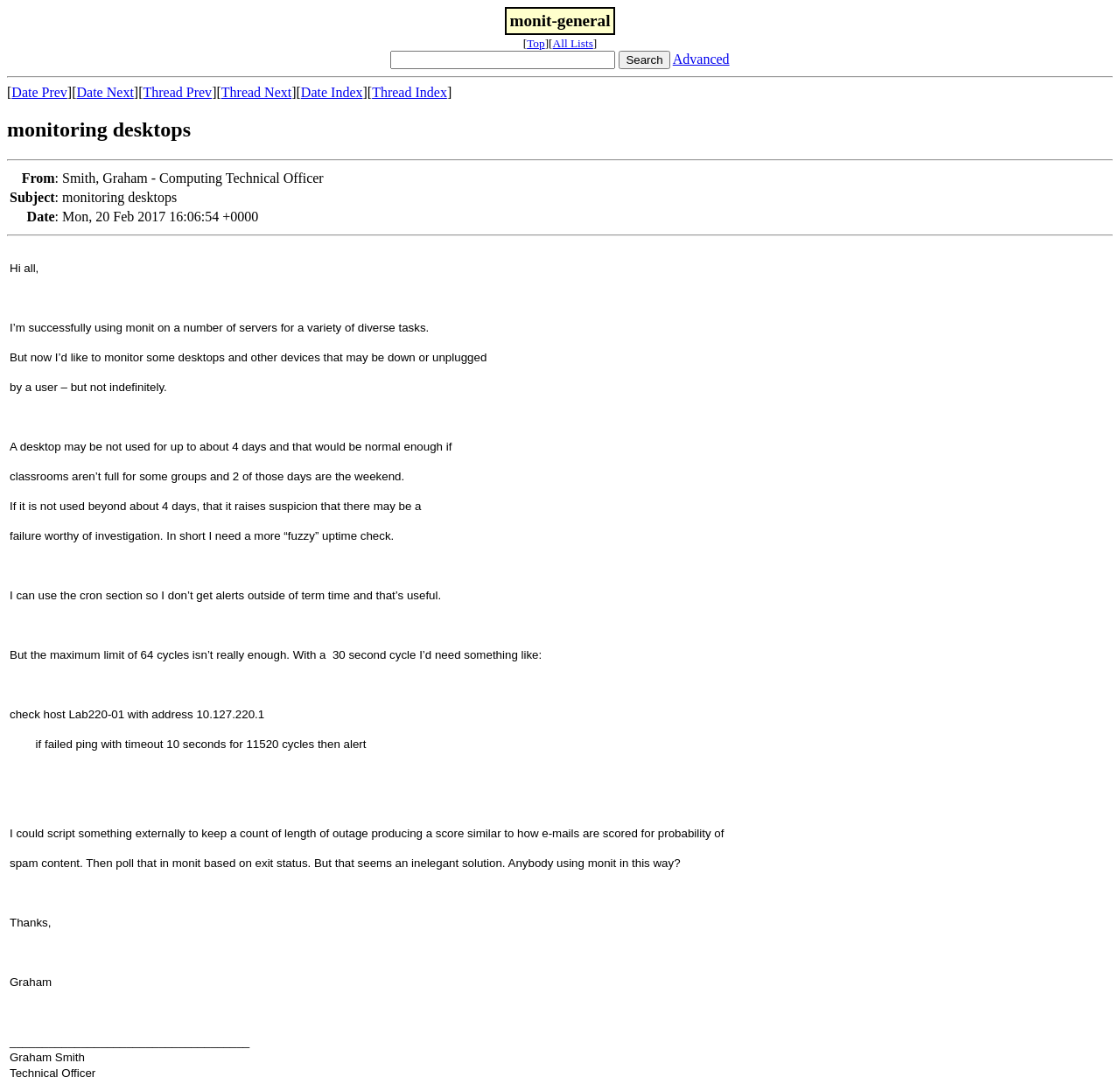Find the bounding box coordinates of the clickable element required to execute the following instruction: "enter search query". Provide the coordinates as four float numbers between 0 and 1, i.e., [left, top, right, bottom].

[0.349, 0.047, 0.55, 0.064]